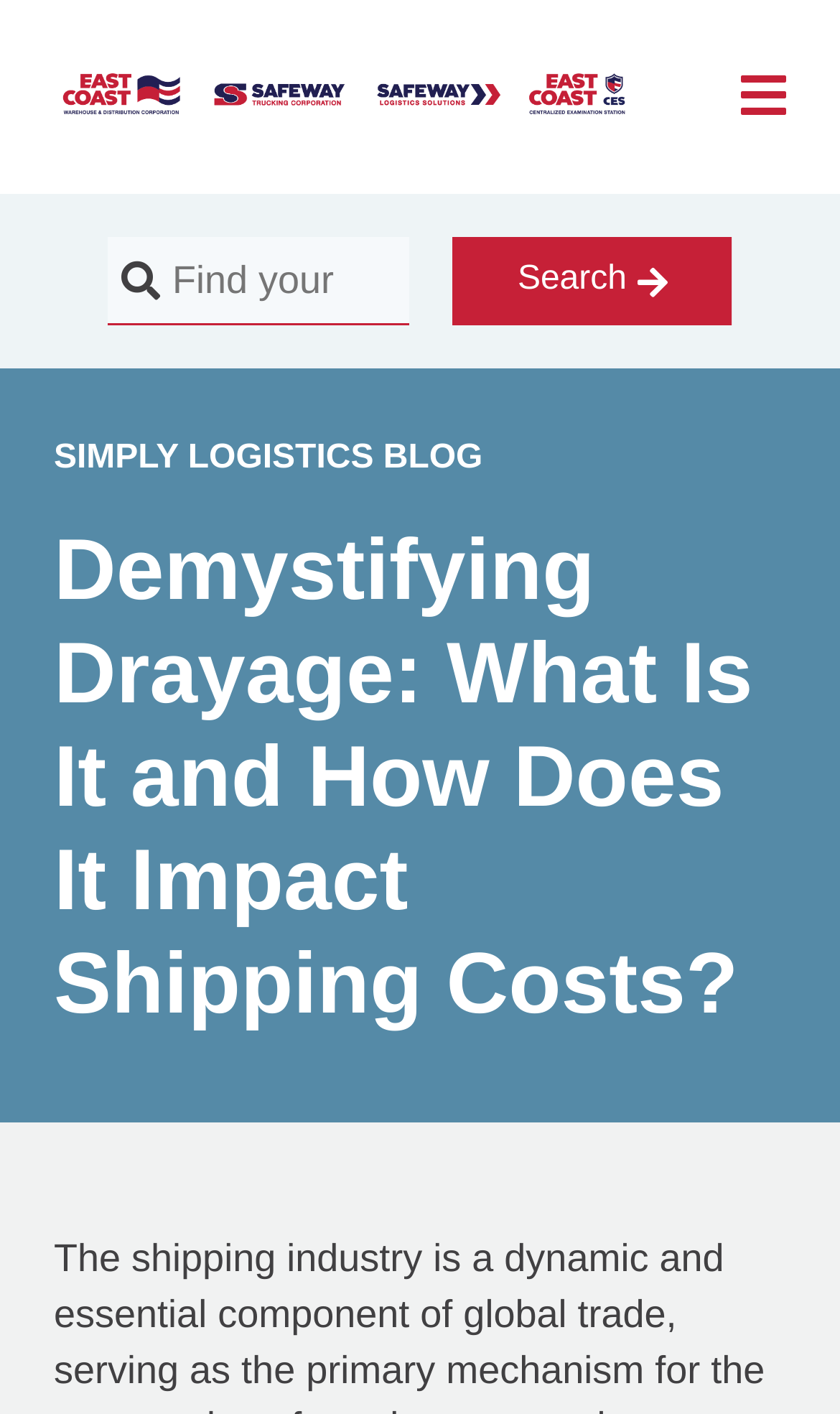Answer the following in one word or a short phrase: 
What is the name of the blog?

SIMPLY LOGISTICS BLOG